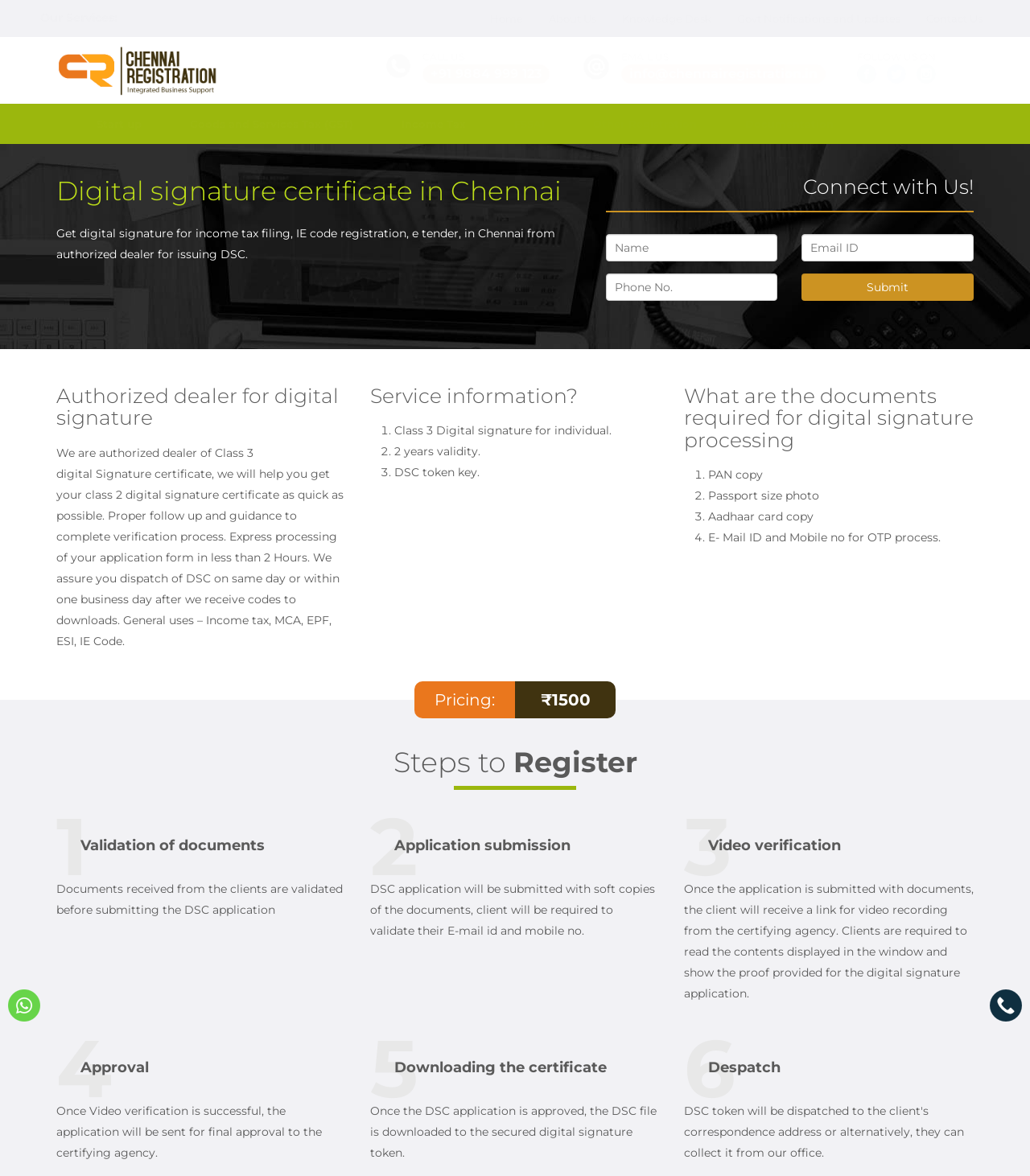Given the description parent_node: FOLLOW US ON, predict the bounding box coordinates of the UI element. Ensure the coordinates are in the format (top-left x, top-left y, bottom-right x, bottom-right y) and all values are between 0 and 1.

[0.845, 0.057, 0.874, 0.067]